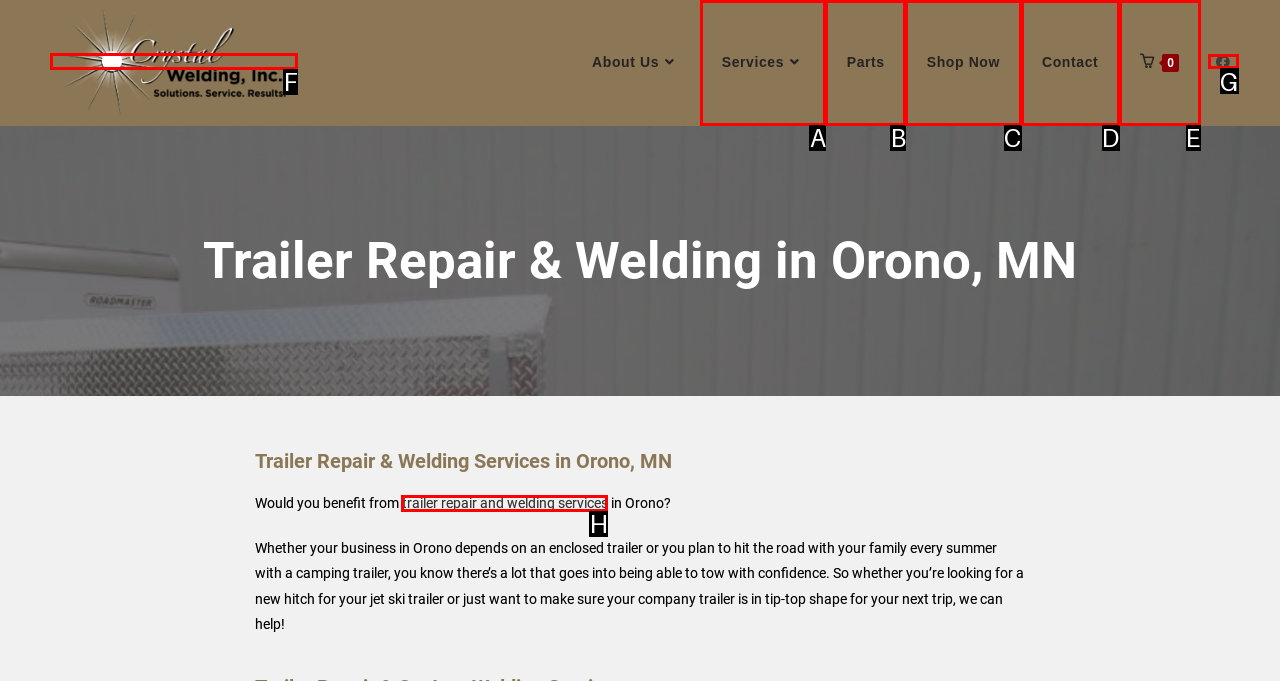Which choice should you pick to execute the task: Learn more about the services
Respond with the letter associated with the correct option only.

A